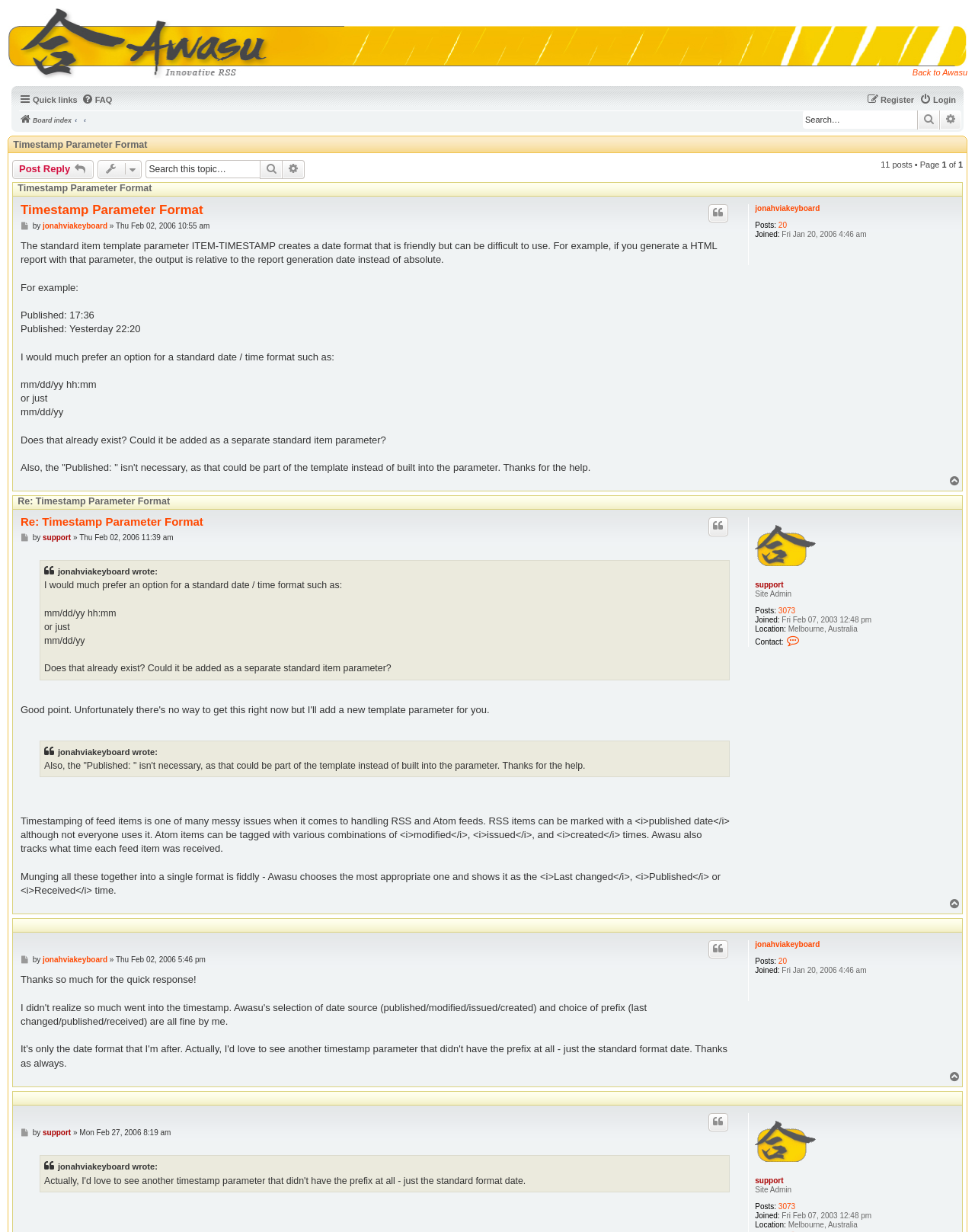Using the format (top-left x, top-left y, bottom-right x, bottom-right y), and given the element description, identify the bounding box coordinates within the screenshot: Quote

[0.726, 0.903, 0.747, 0.918]